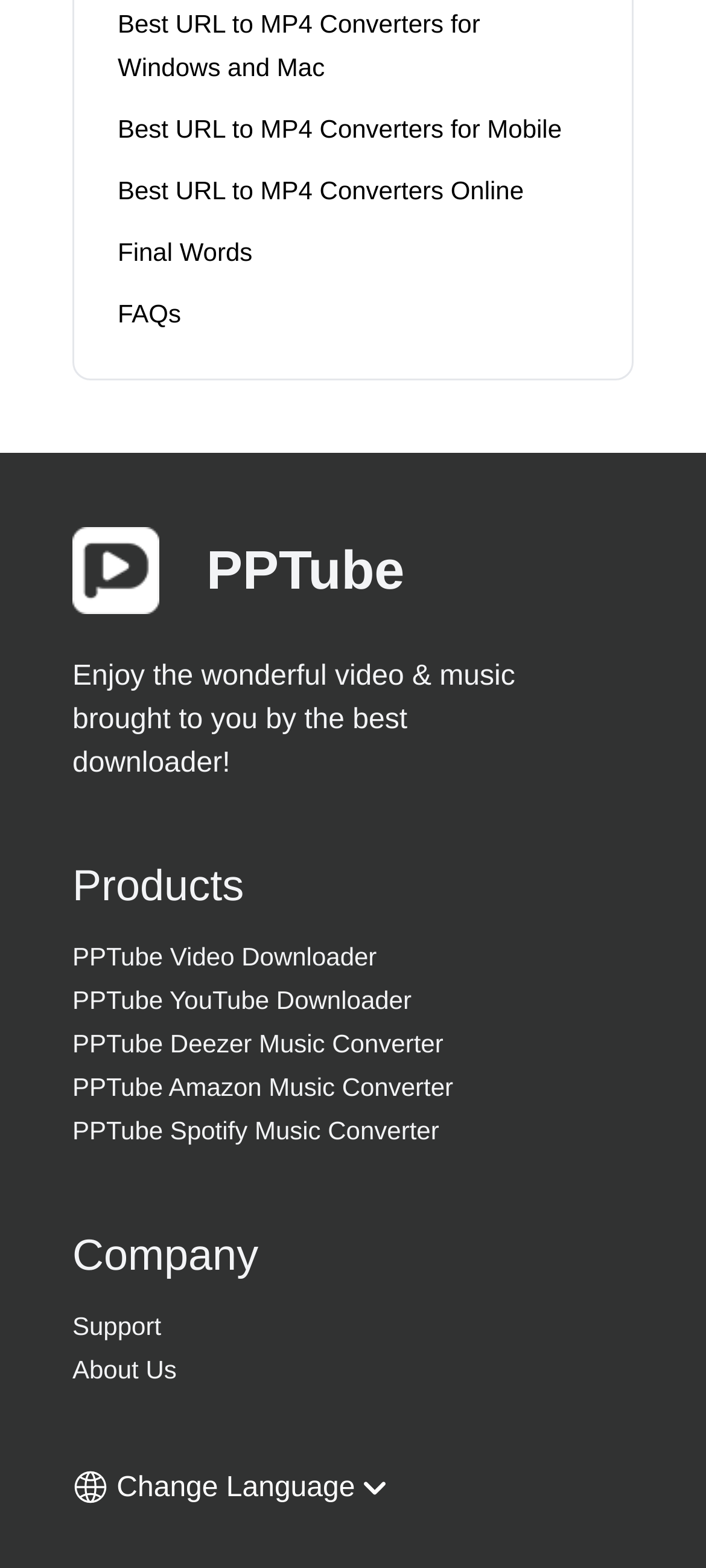Determine the bounding box for the HTML element described here: "PPTube Deezer Music Converter". The coordinates should be given as [left, top, right, bottom] with each number being a float between 0 and 1.

[0.103, 0.653, 0.718, 0.676]